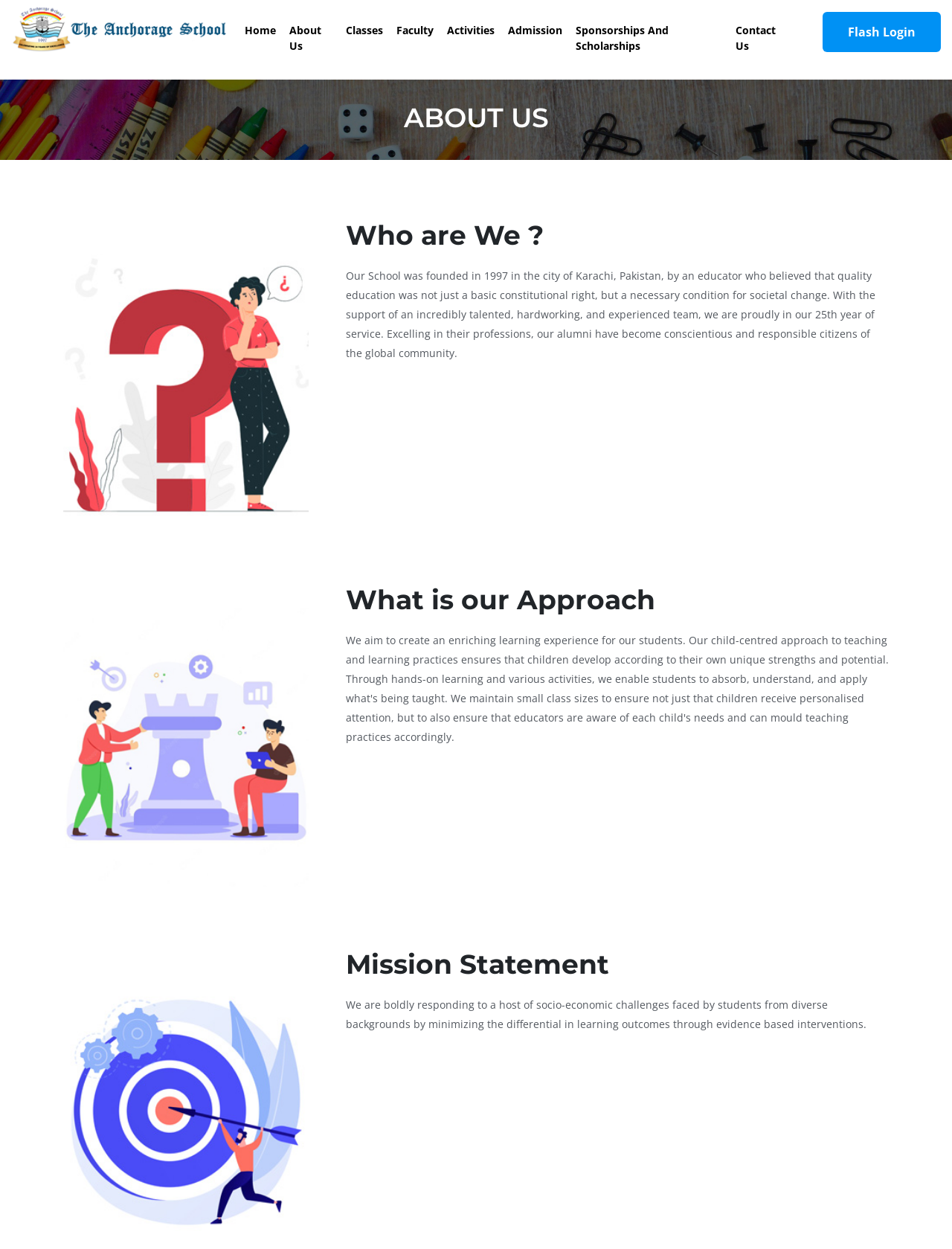Using the description: "Sponsorships and Scholarships", identify the bounding box of the corresponding UI element in the screenshot.

[0.598, 0.0, 0.766, 0.061]